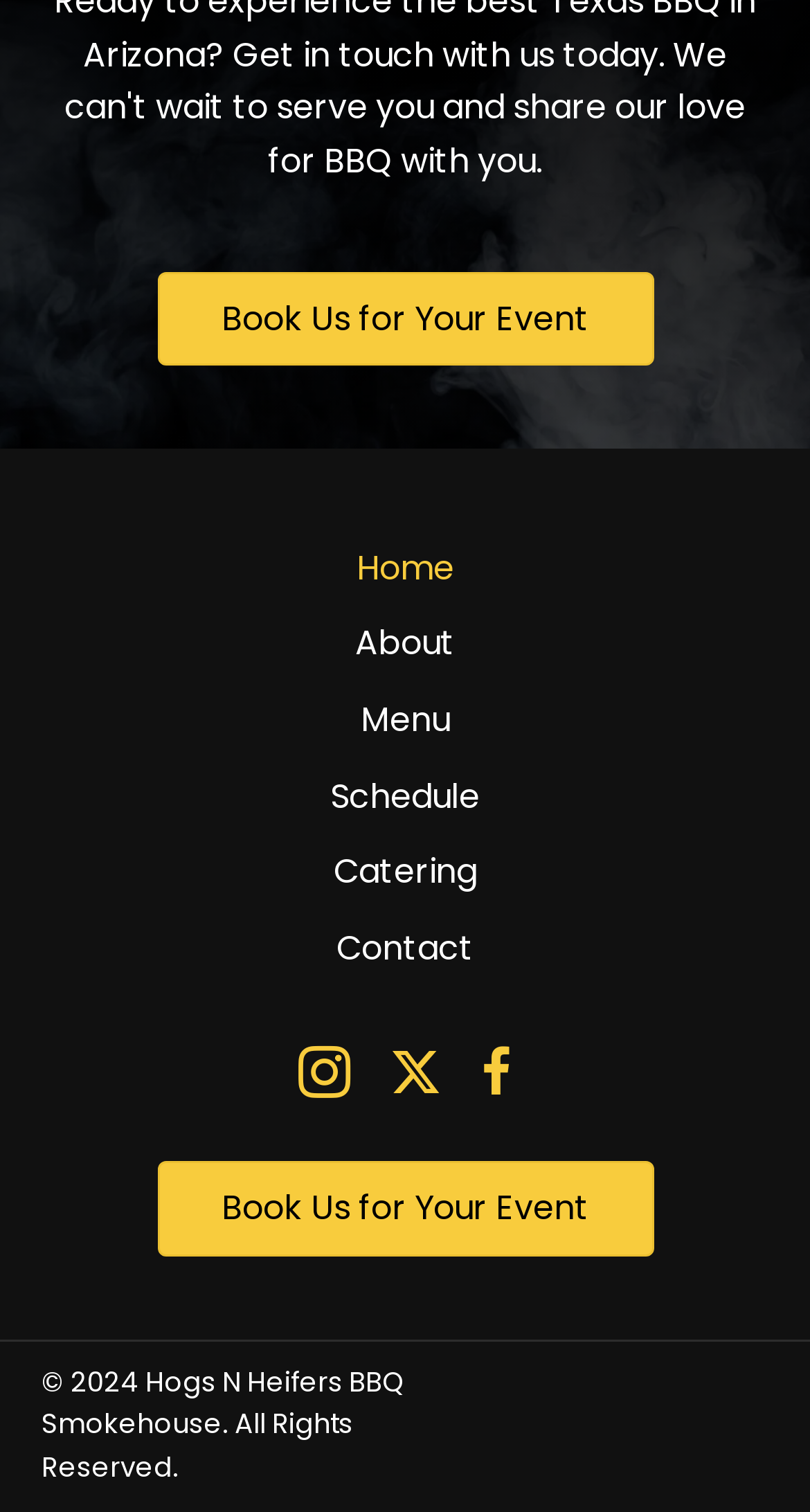Identify the bounding box coordinates for the element you need to click to achieve the following task: "Go to the home page". Provide the bounding box coordinates as four float numbers between 0 and 1, in the form [left, top, right, bottom].

[0.051, 0.351, 0.949, 0.4]